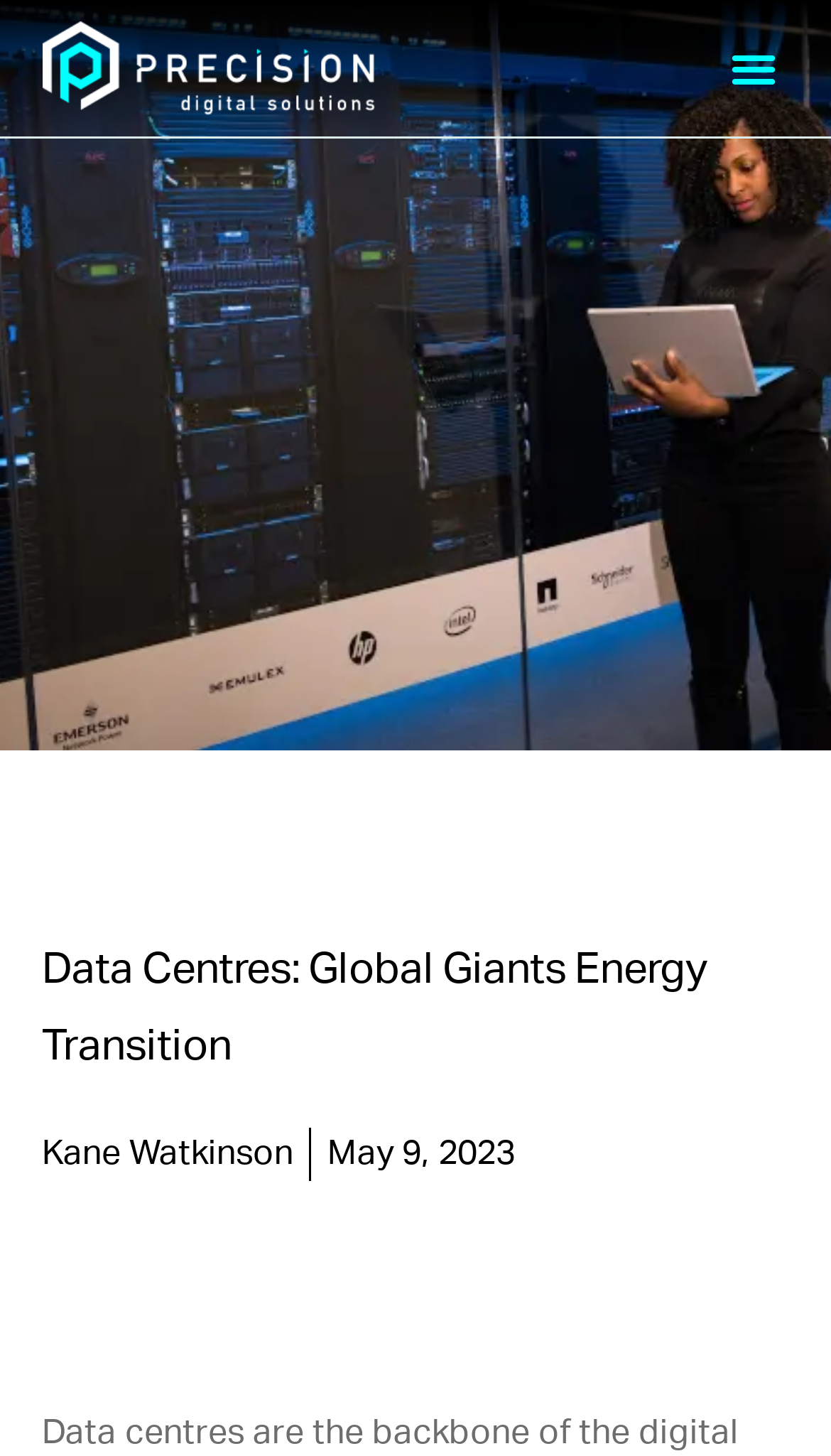From the webpage screenshot, predict the bounding box coordinates (top-left x, top-left y, bottom-right x, bottom-right y) for the UI element described here: Menu

[0.864, 0.022, 0.949, 0.071]